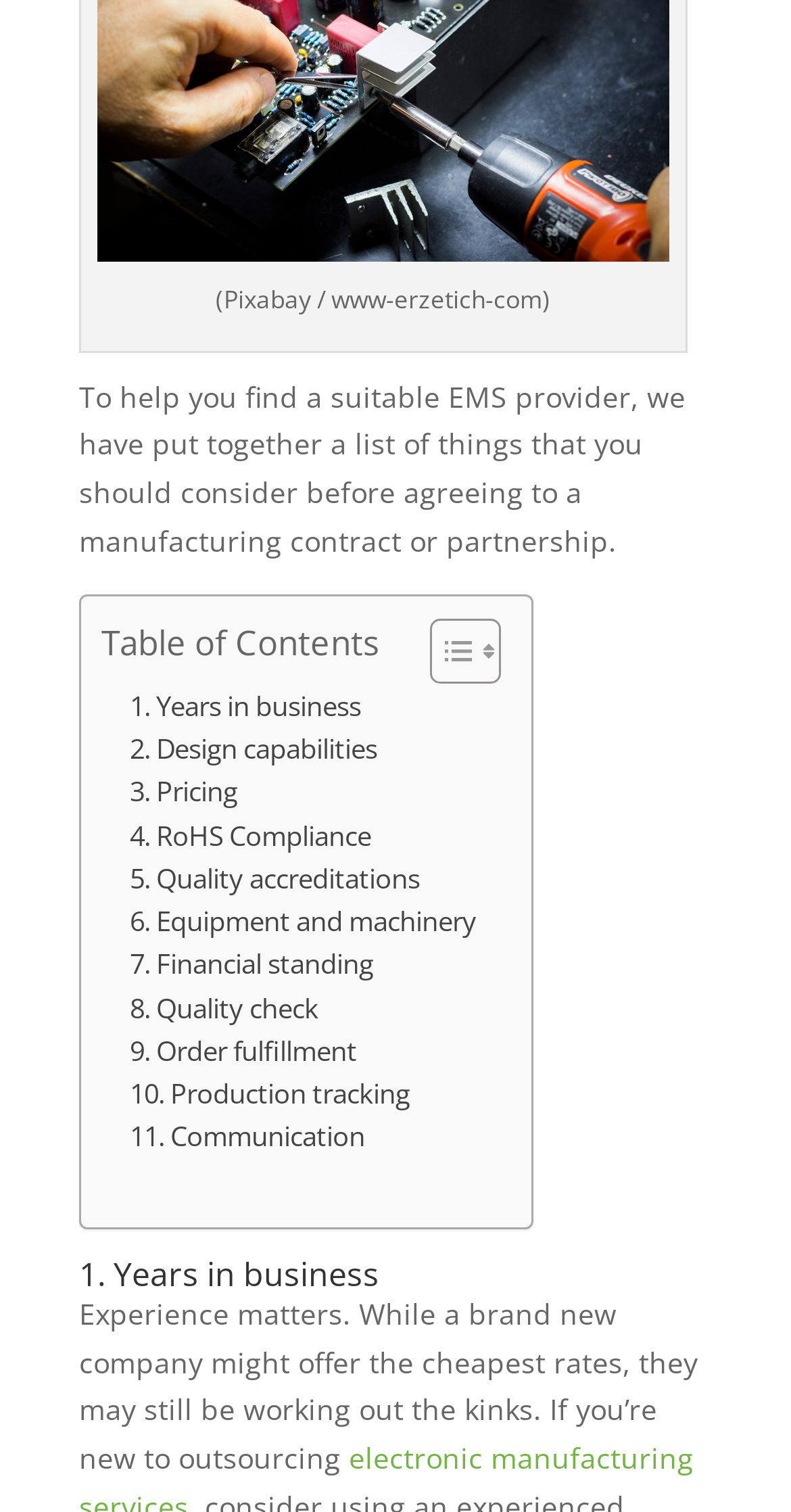What is the first consideration when finding a suitable EMS provider?
Using the visual information, reply with a single word or short phrase.

Years in business